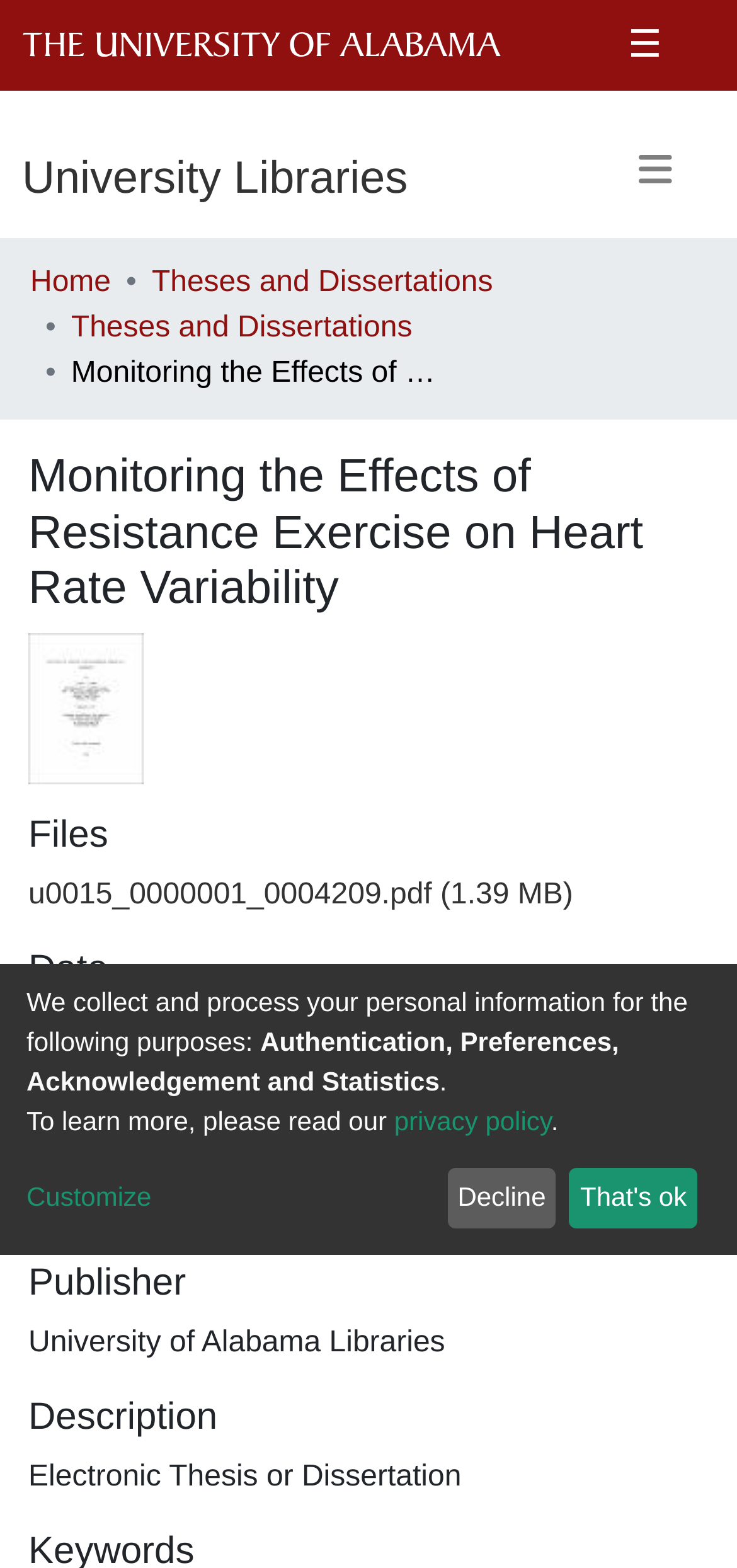Please find and report the bounding box coordinates of the element to click in order to perform the following action: "Go to the Communities & Collections page". The coordinates should be expressed as four float numbers between 0 and 1, in the format [left, top, right, bottom].

[0.041, 0.115, 0.531, 0.163]